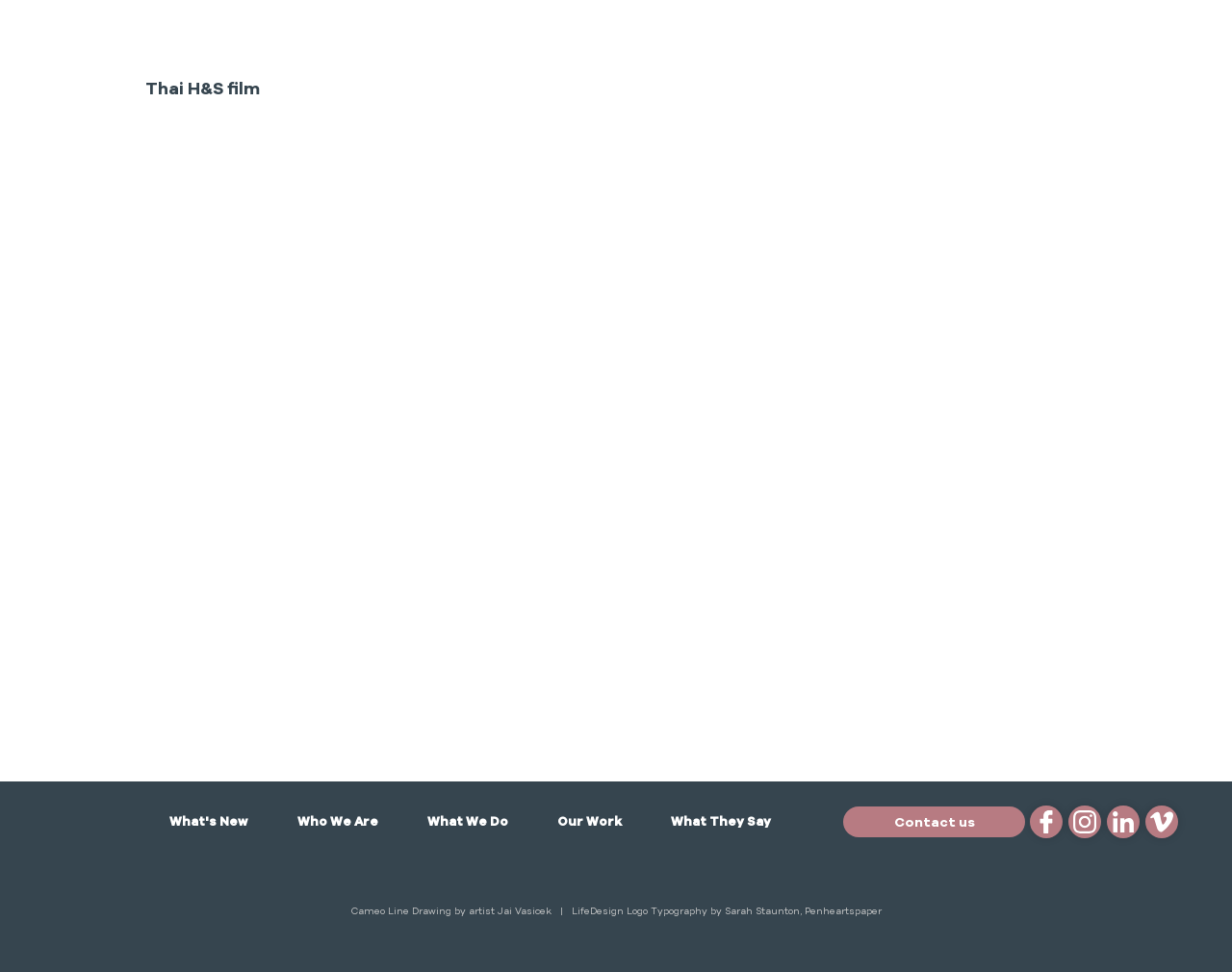Determine the bounding box coordinates for the HTML element mentioned in the following description: "What They Say". The coordinates should be a list of four floats ranging from 0 to 1, represented as [left, top, right, bottom].

[0.524, 0.833, 0.645, 0.859]